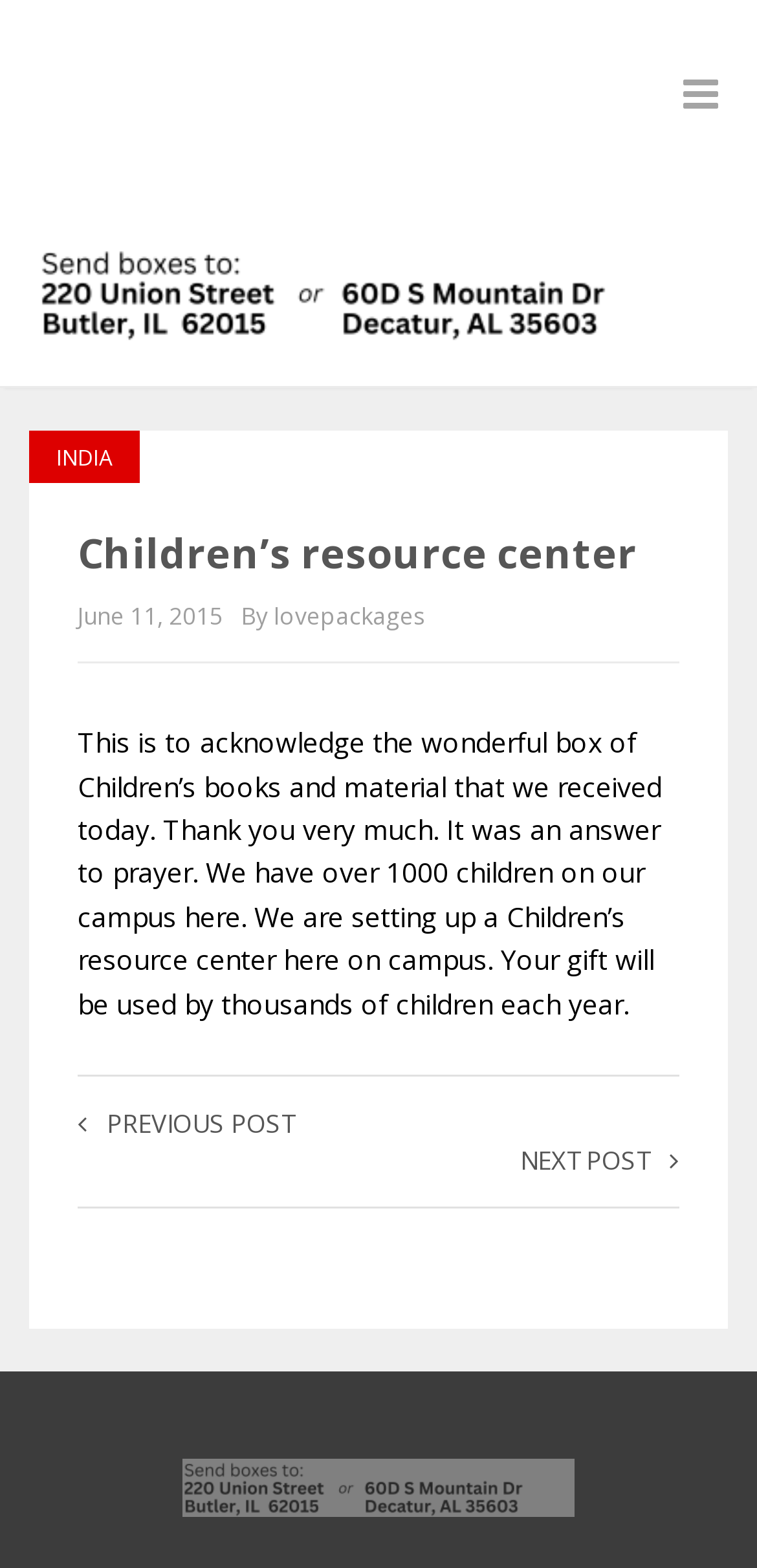Provide a thorough description of the webpage's content and layout.

The webpage appears to be a blog post or article from the "Children's Resource Center" section of the "Love Packages" website. At the top right corner, there is a button with a hamburger icon. Below it, on the top left, is a link to the "Love Packages" homepage, accompanied by a logo image.

The main content of the page is an article with a title "Children's Resource Center" and a date "June 11, 2015" attributed to "lovepackages". The article's text expresses gratitude for a donation of children's books and materials, mentioning that it will be used to set up a resource center on campus, benefiting over 1000 children.

Above the article, there is a link to "INDIA", which may indicate the location or focus of the resource center. At the bottom of the page, there are navigation links to "PREVIOUS POST" and "NEXT POST", allowing users to browse through related articles. Additionally, there is a link at the very bottom of the page, but its purpose is unclear.